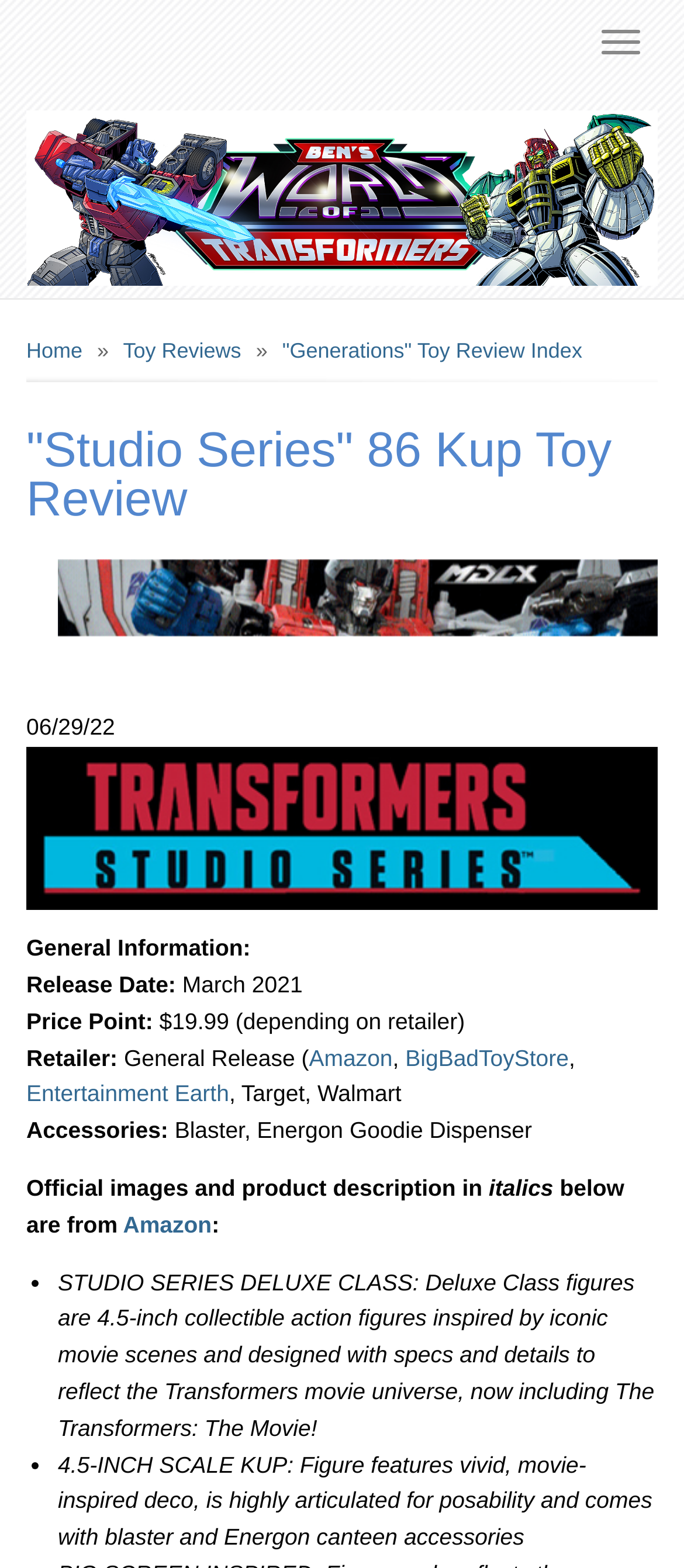Answer the question using only a single word or phrase: 
What is the scale of the toy?

4.5-inch